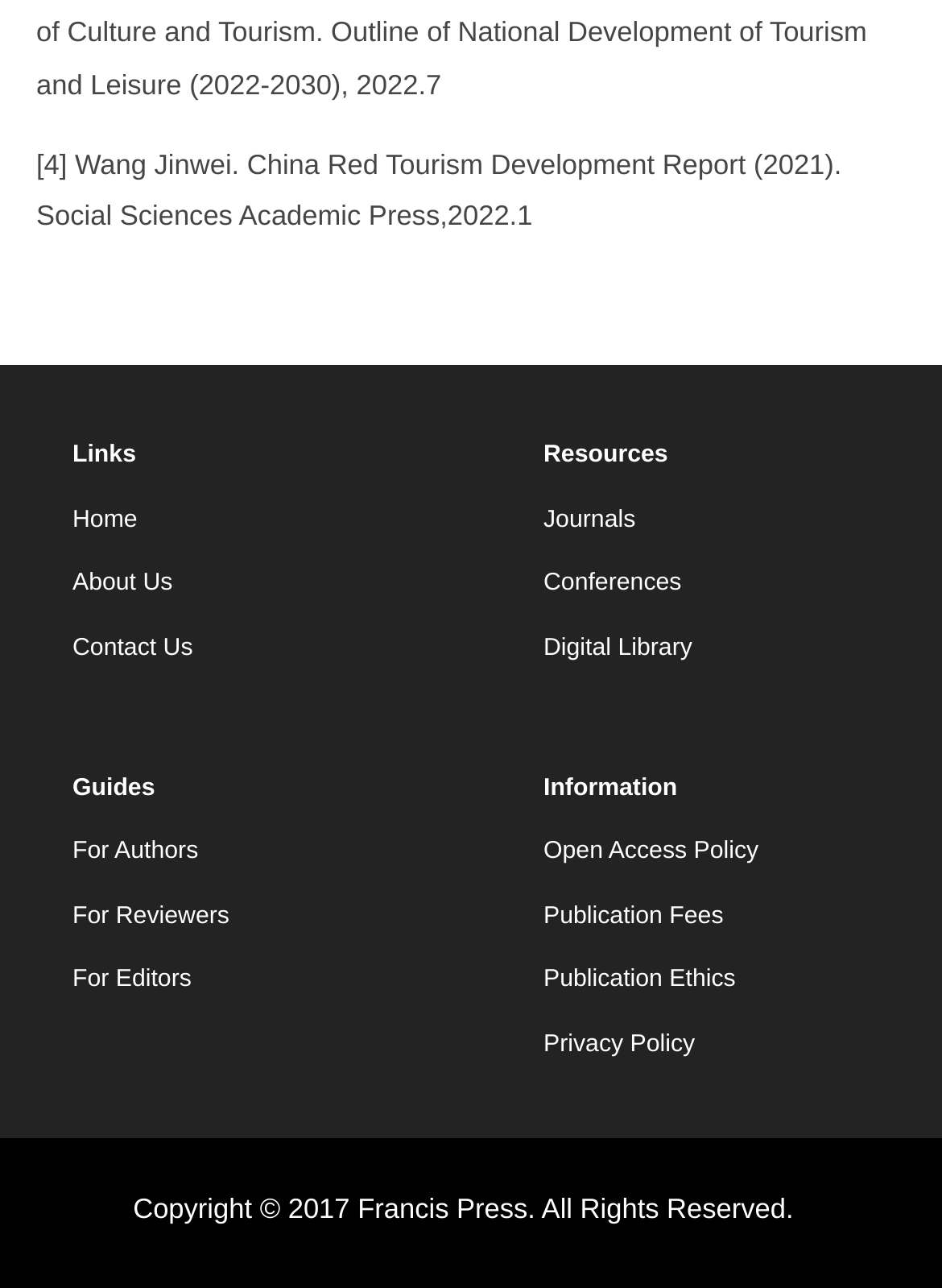Determine the bounding box coordinates (top-left x, top-left y, bottom-right x, bottom-right y) of the UI element described in the following text: Open Access Policy

[0.538, 0.645, 0.962, 0.697]